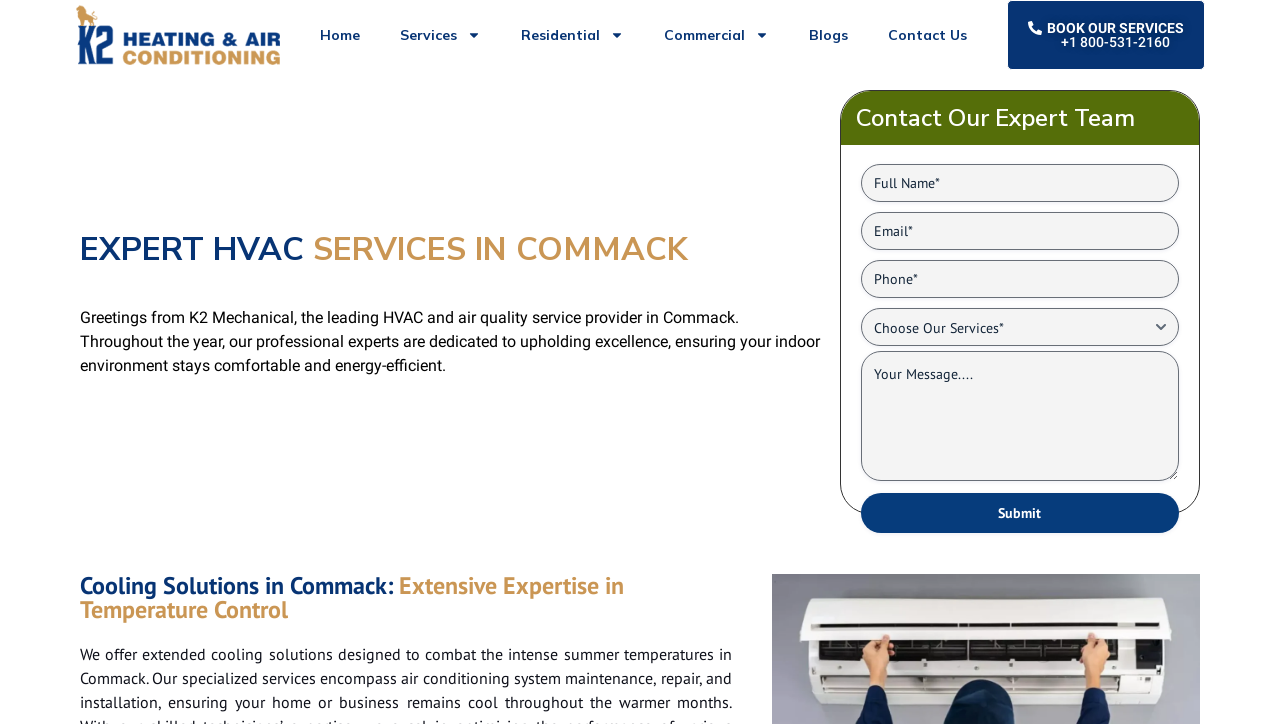Give a one-word or short phrase answer to the question: 
What services does the company provide?

HVAC services